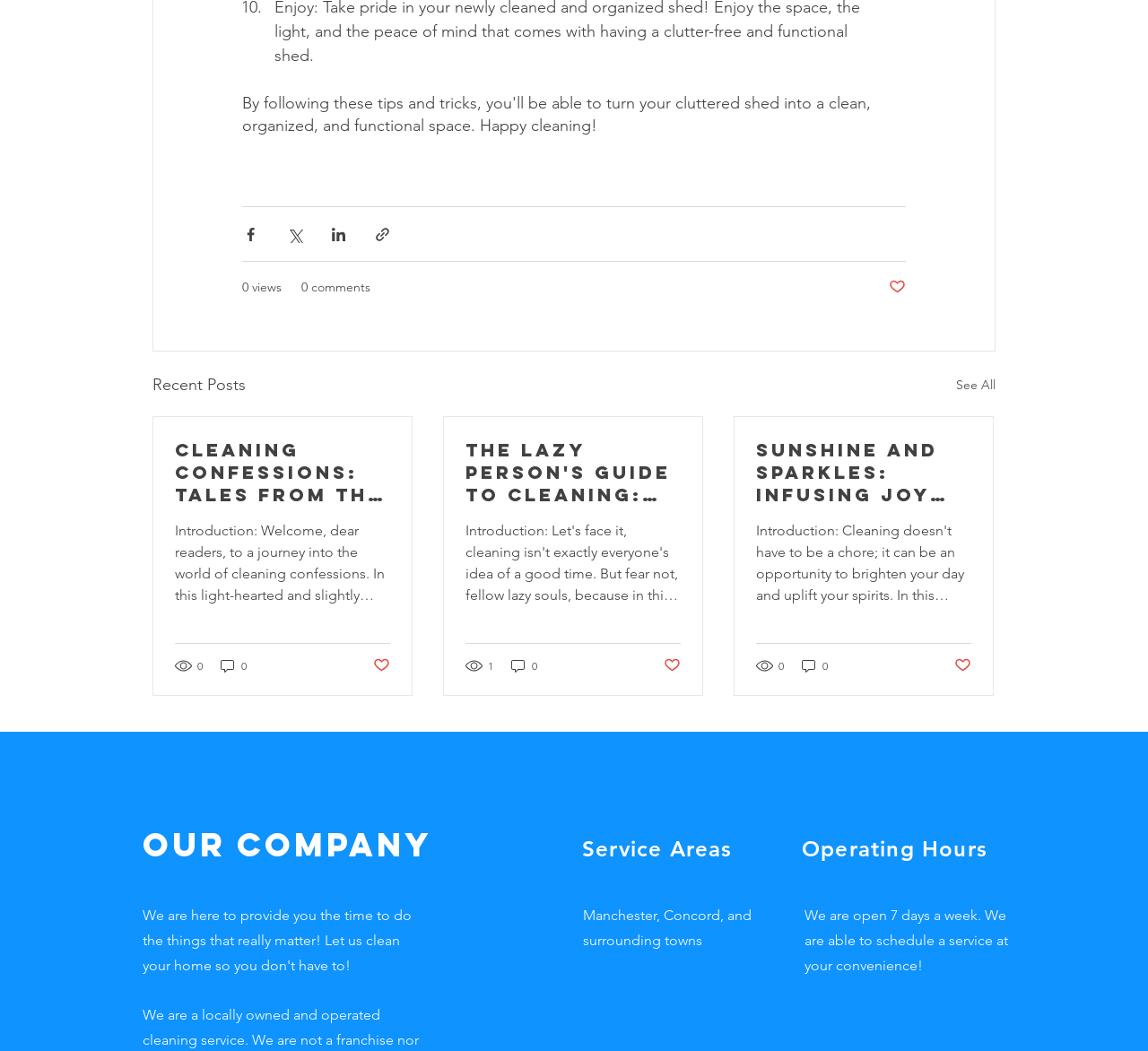How many views does the second article have?
Using the image as a reference, answer the question in detail.

The second article has 1 view, which is indicated by the generic text '1 view' with bounding box coordinates [0.405, 0.625, 0.431, 0.641] within the article element with bounding box coordinates [0.387, 0.397, 0.612, 0.661].